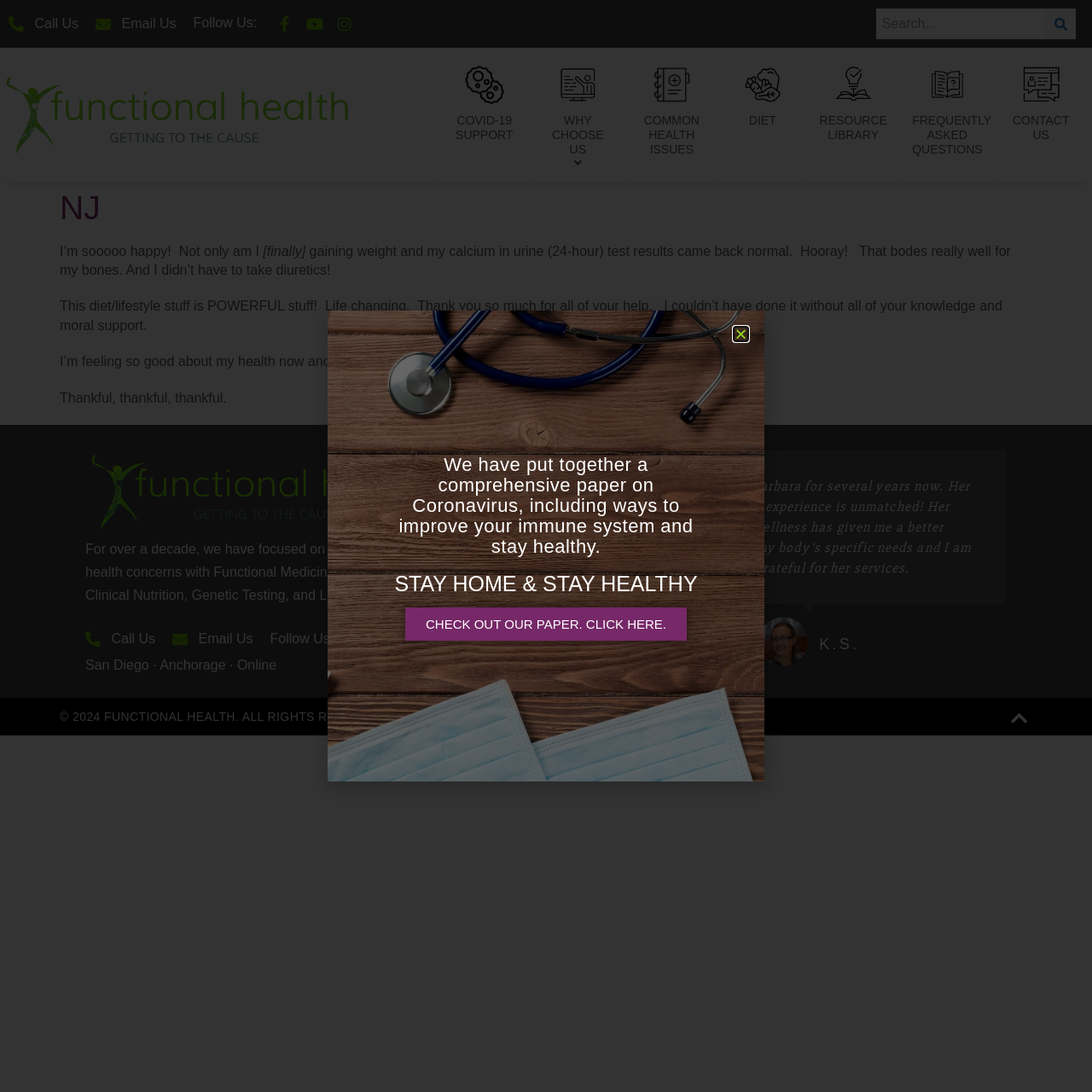Using the element description Call Us, predict the bounding box coordinates for the UI element. Provide the coordinates in (top-left x, top-left y, bottom-right x, bottom-right y) format with values ranging from 0 to 1.

[0.008, 0.013, 0.072, 0.031]